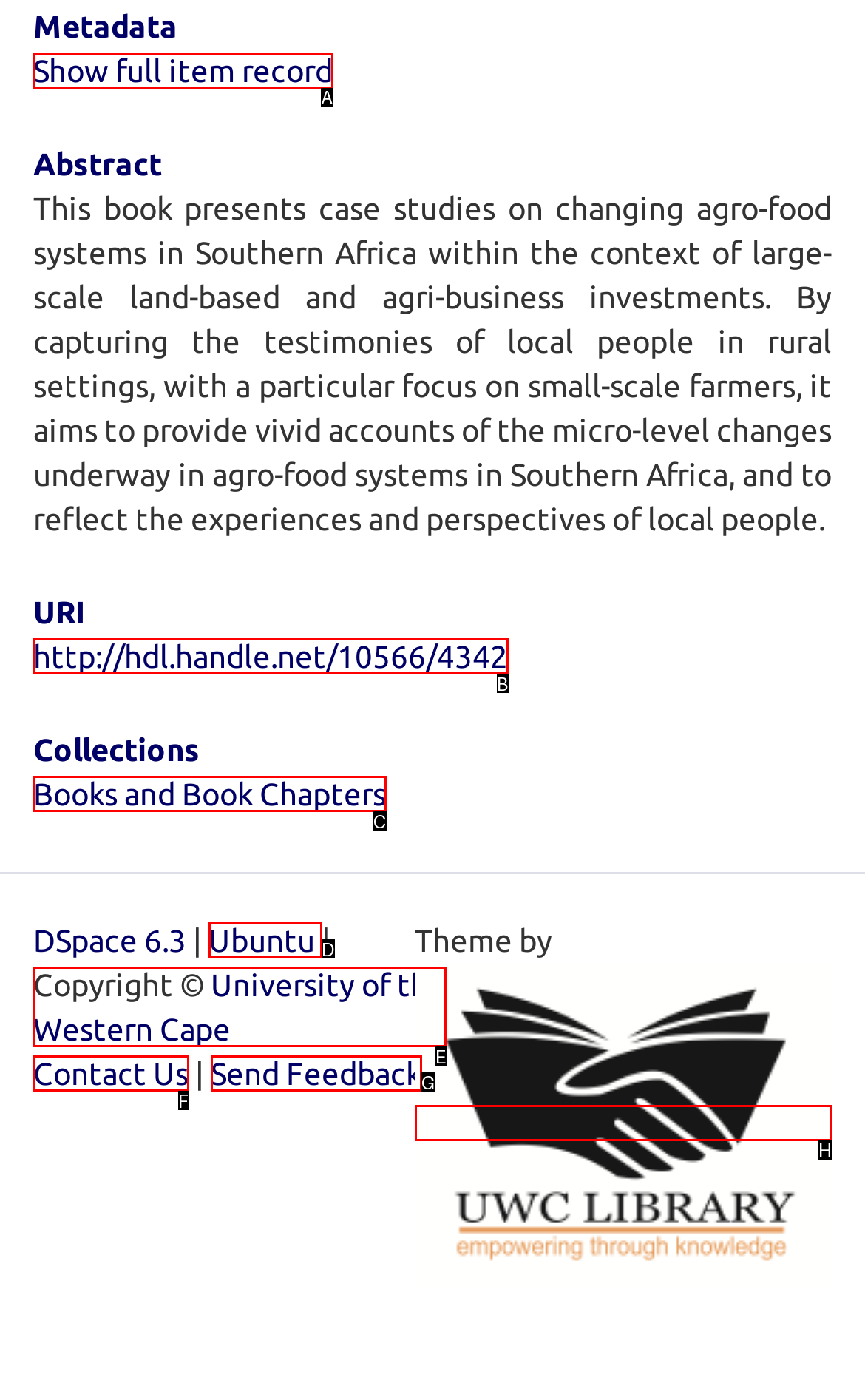Determine the letter of the element to click to accomplish this task: Show full item record. Respond with the letter.

A